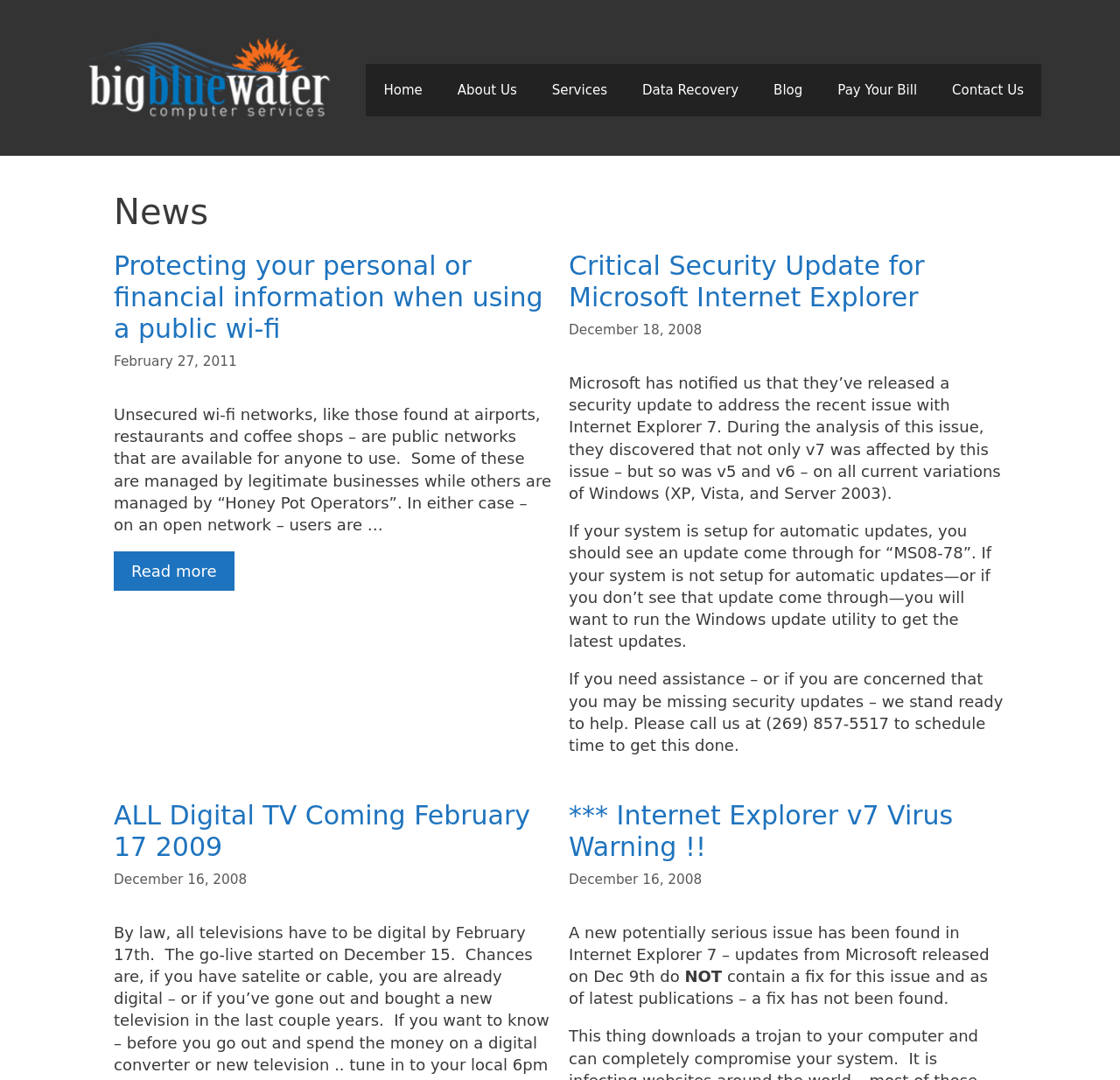Provide a one-word or one-phrase answer to the question:
What is the topic of the first article?

Protecting personal information on public wi-fi